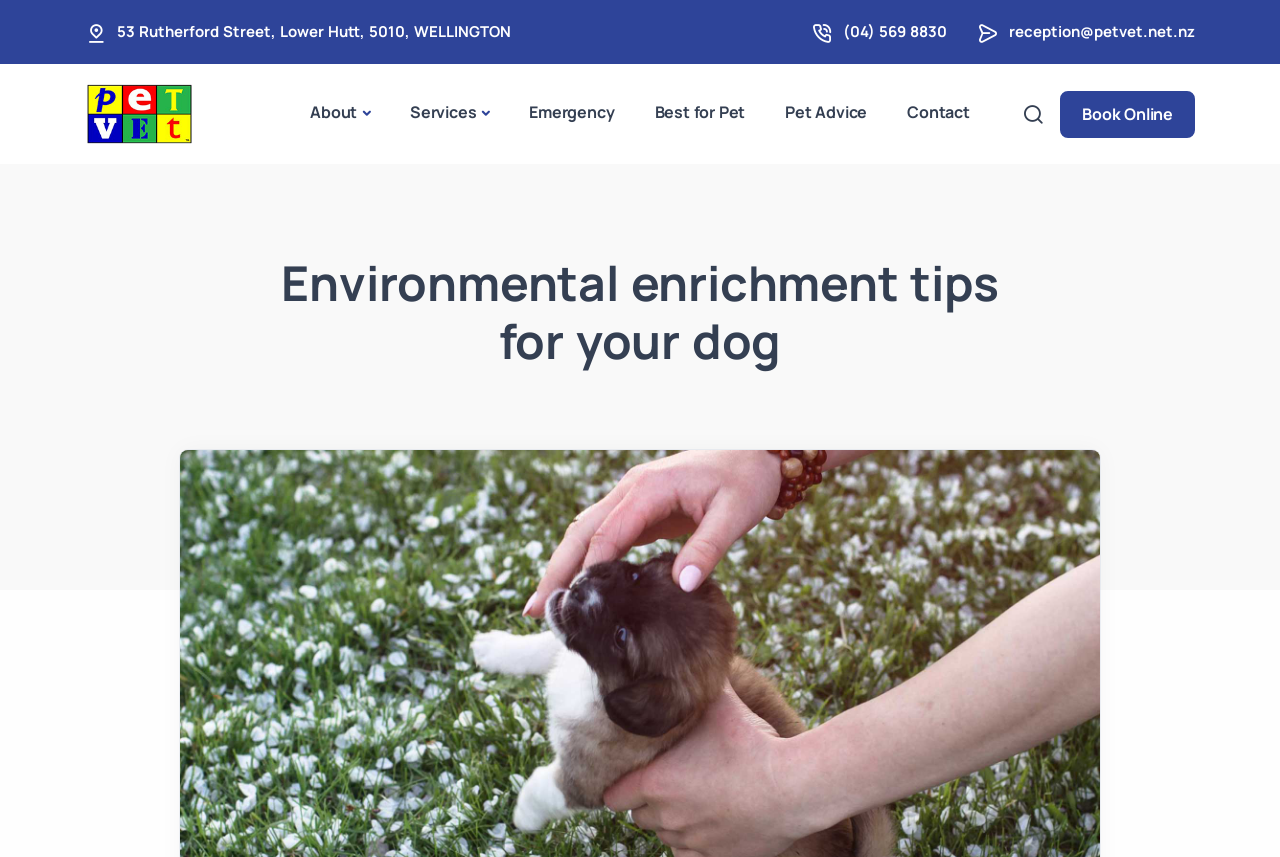Locate the bounding box coordinates of the area where you should click to accomplish the instruction: "Explore services offered".

[0.305, 0.088, 0.398, 0.179]